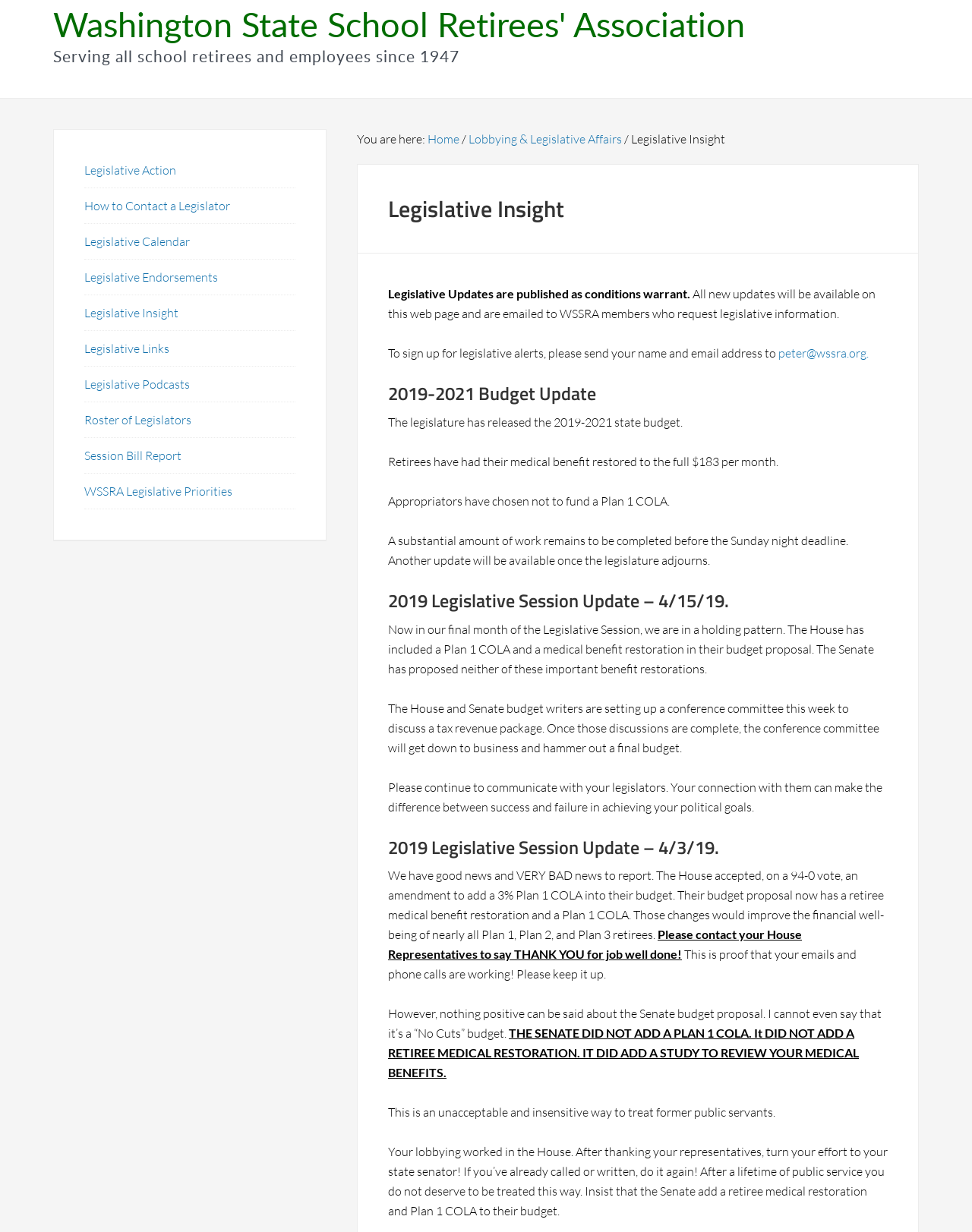Pinpoint the bounding box coordinates of the area that must be clicked to complete this instruction: "View Legislative Action".

[0.087, 0.132, 0.181, 0.144]